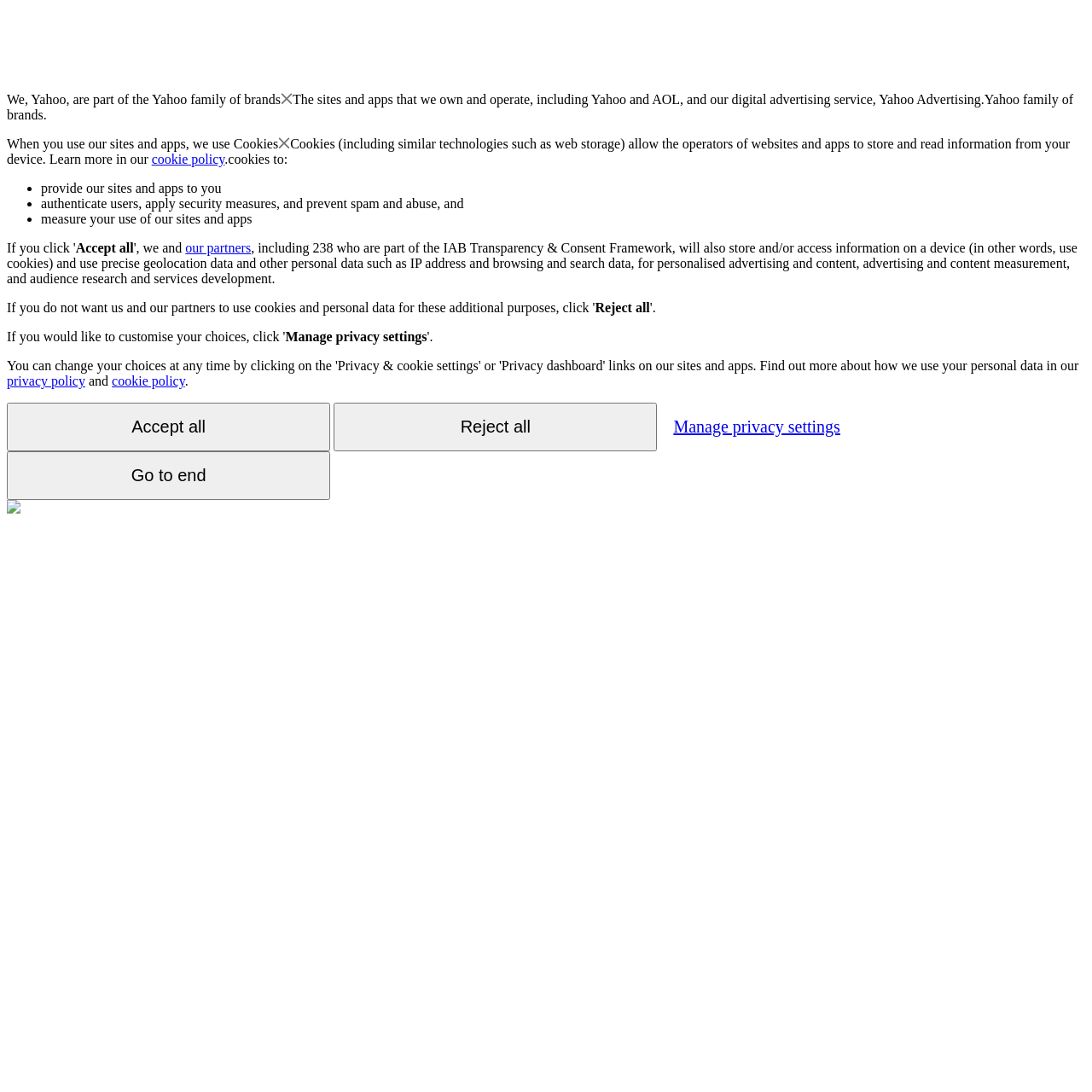Find and specify the bounding box coordinates that correspond to the clickable region for the instruction: "Go to the 'privacy policy'".

[0.006, 0.342, 0.078, 0.355]